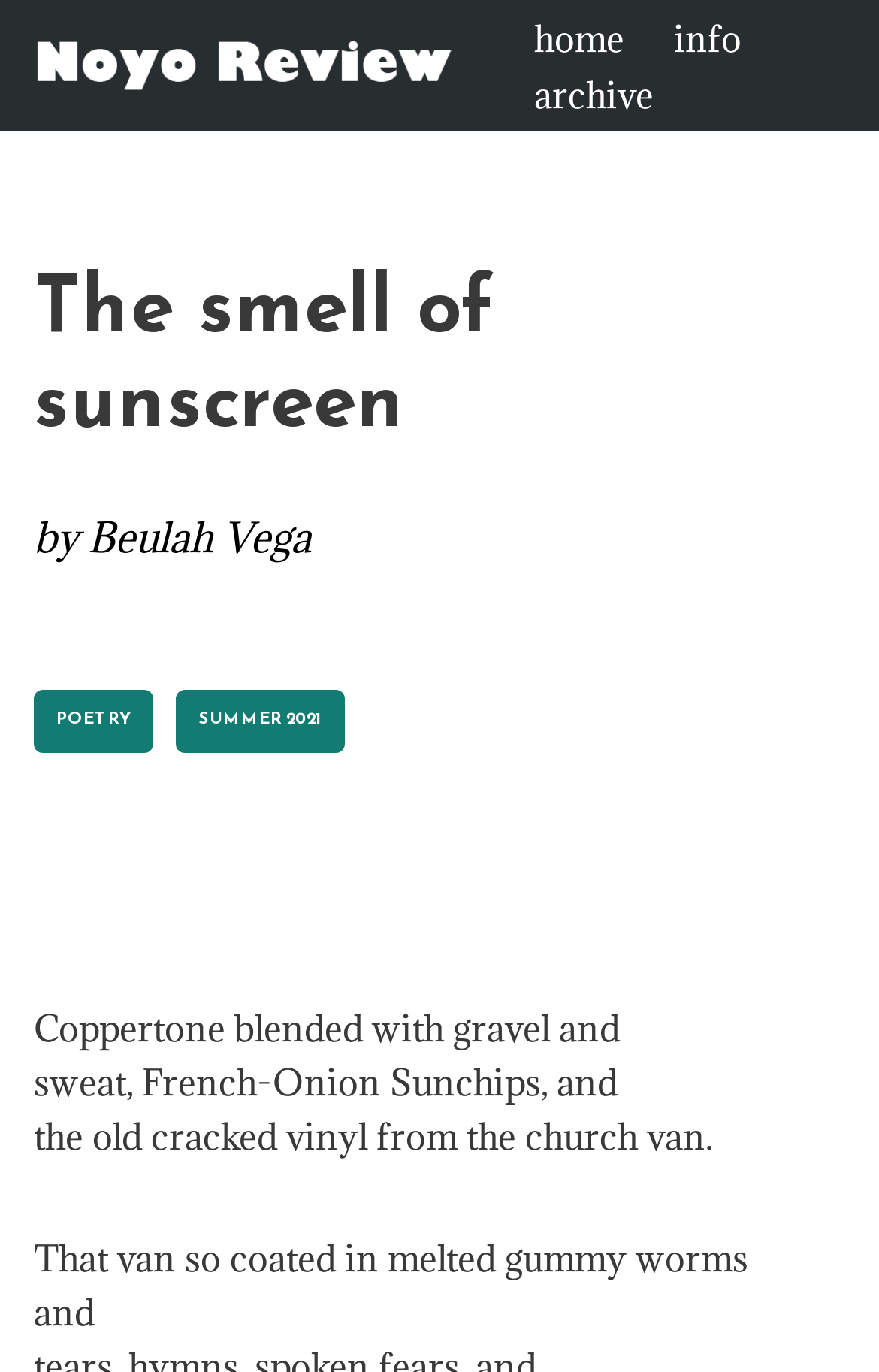What is blended with gravel?
Please provide a single word or phrase answer based on the image.

Coppertone